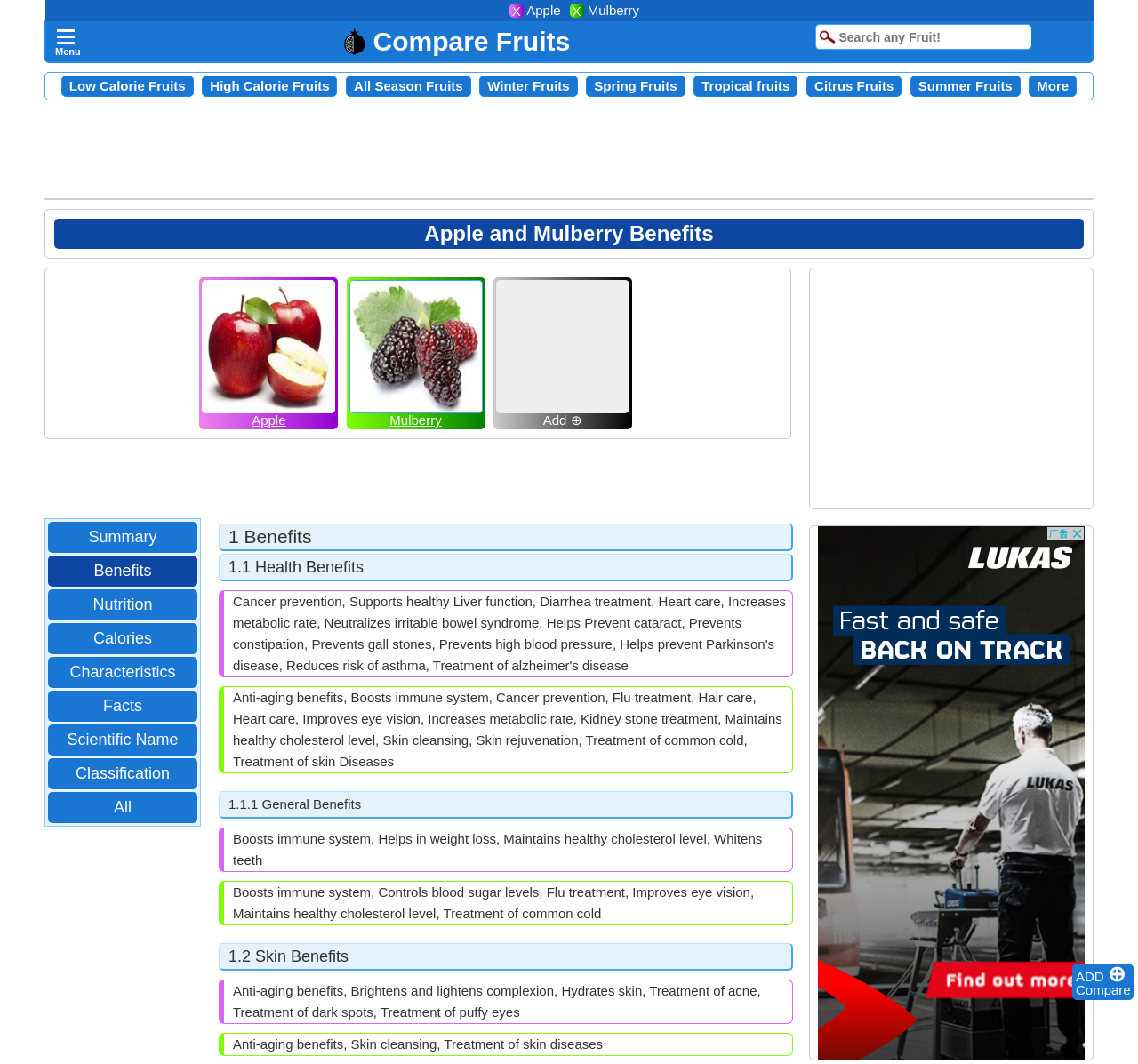What is the purpose of the 'Compare' button?
Can you provide an in-depth and detailed response to the question?

The purpose of the 'Compare' button is to compare fruits, which is evident from the presence of the 'Compare Fruits Image' and the 'Compare Fruits' link next to it.